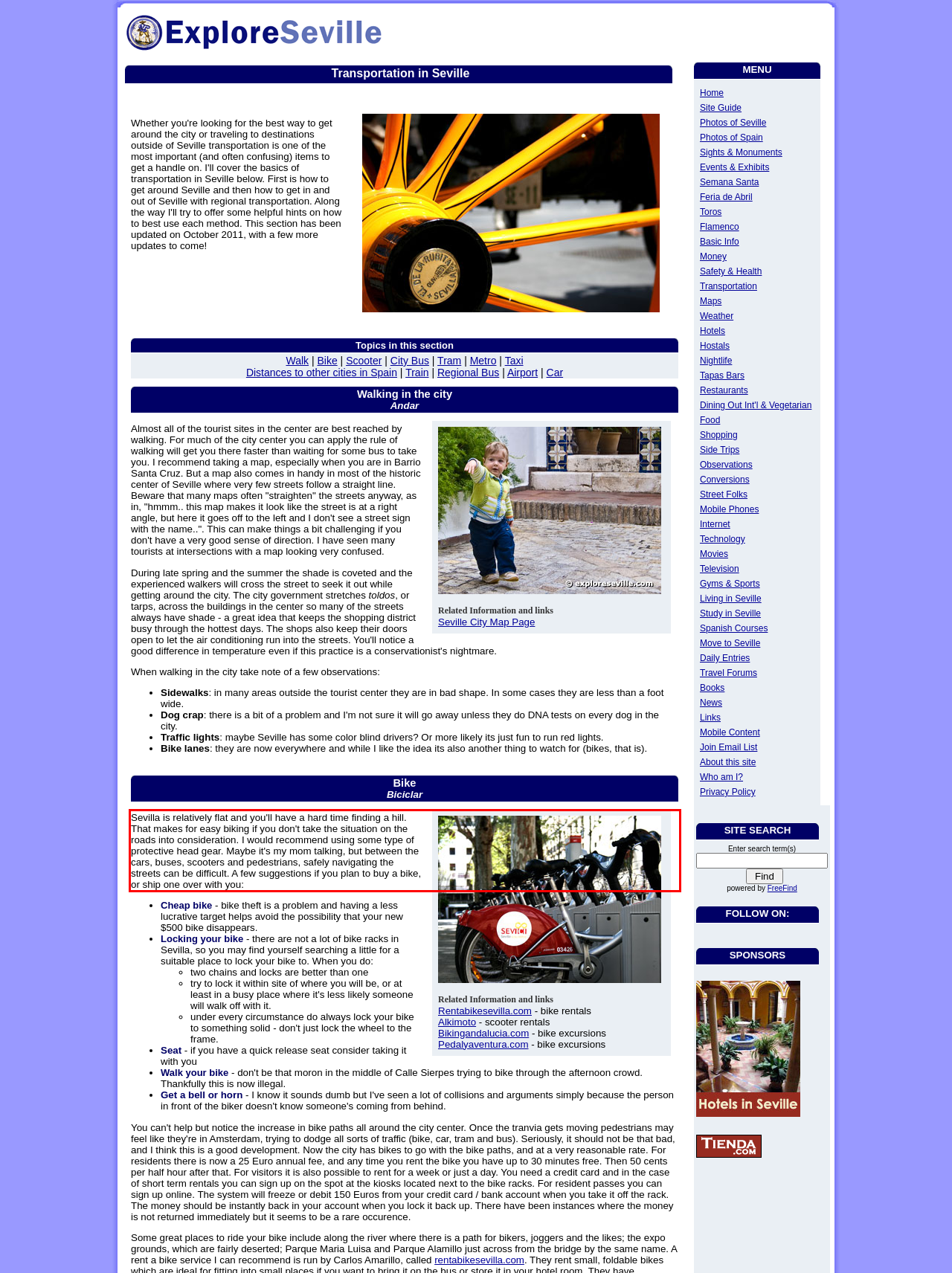Within the screenshot of the webpage, locate the red bounding box and use OCR to identify and provide the text content inside it.

Sevilla is relatively flat and you'll have a hard time finding a hill. That makes for easy biking if you don't take the situation on the roads into consideration. I would recommend using some type of protective head gear. Maybe it's my mom talking, but between the cars, buses, scooters and pedestrians, safely navigating the streets can be difficult. A few suggestions if you plan to buy a bike, or ship one over with you: